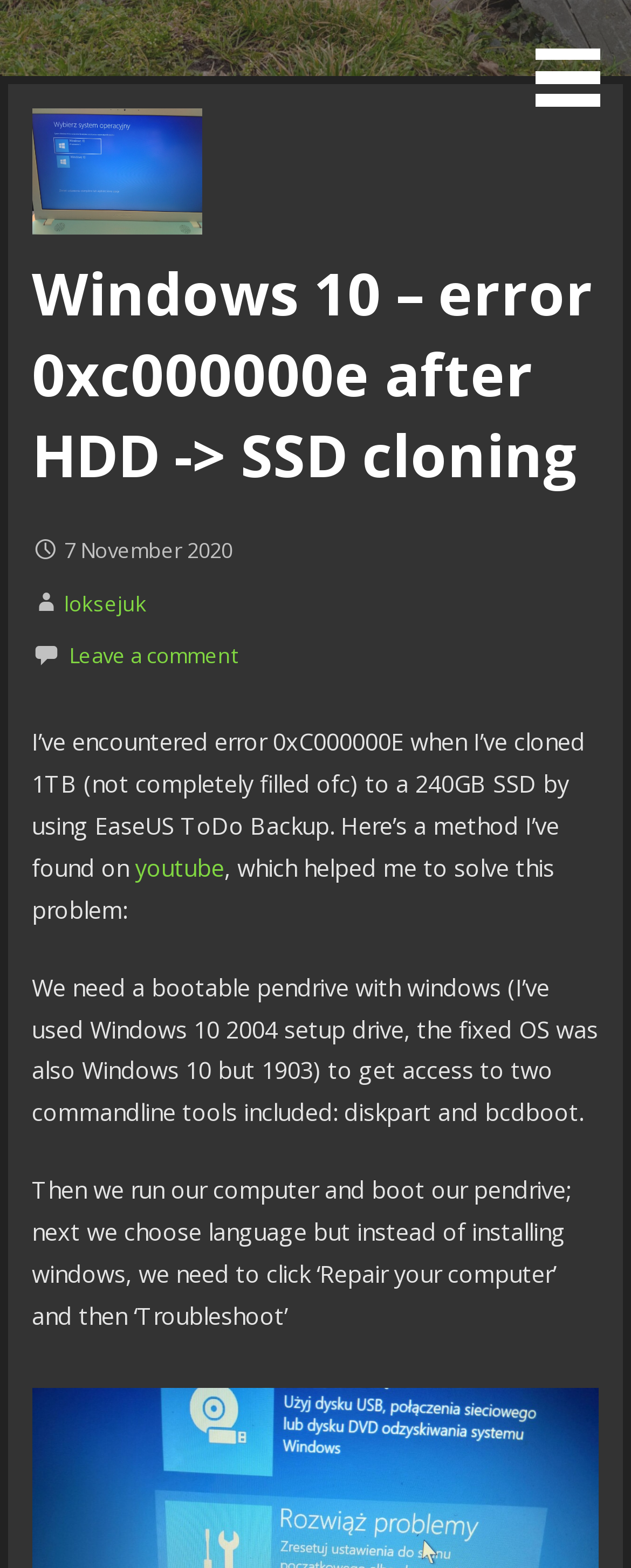What are the two commandline tools mentioned in the blog post?
Answer the question with a detailed and thorough explanation.

I found the two commandline tools by reading the static text element that says 'We need a bootable pendrive with windows... to get access to two commandline tools included: diskpart and bcdboot.' which is located in the main content of the blog post.